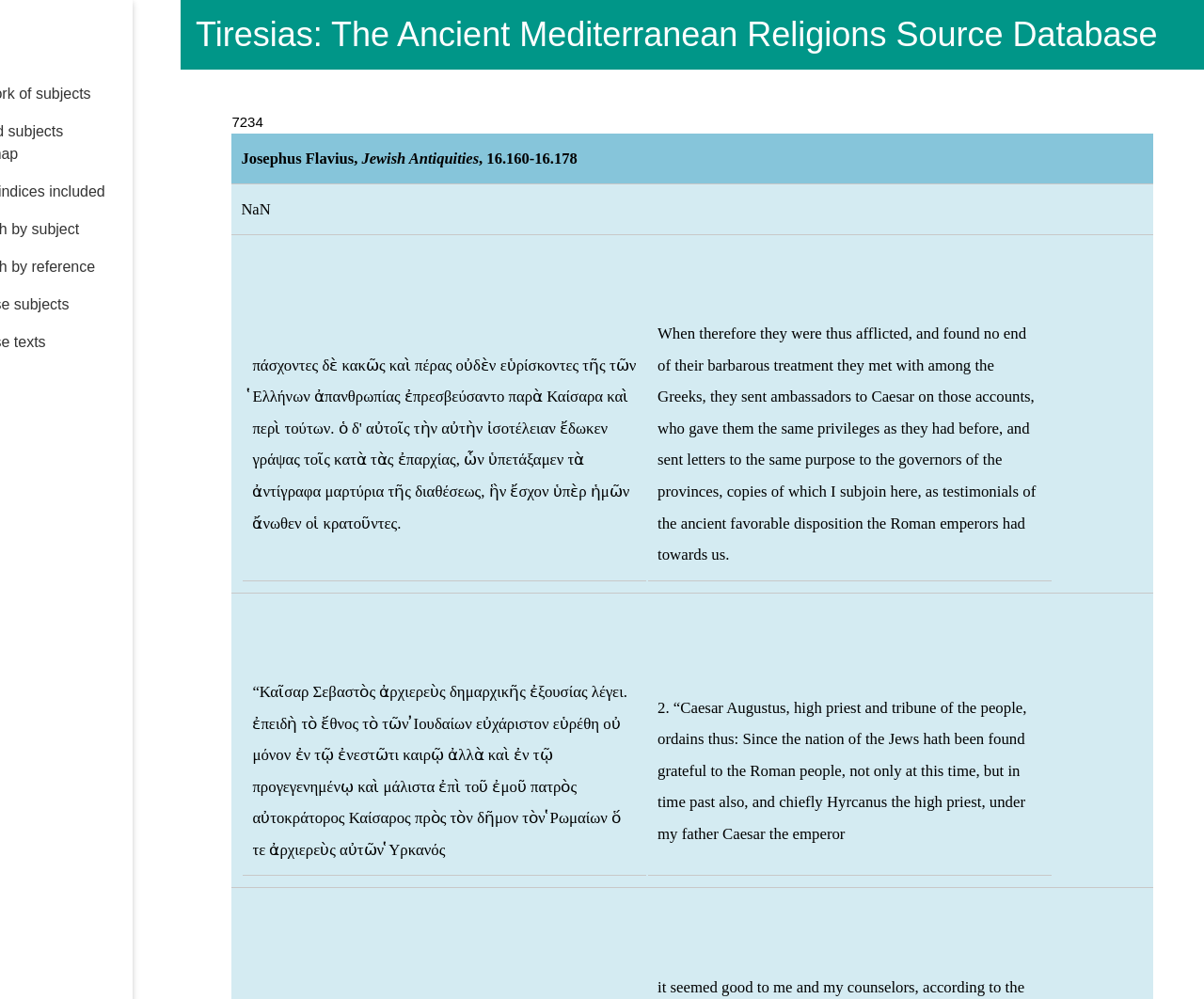Answer this question using a single word or a brief phrase:
How many links are in the navigation menu?

8